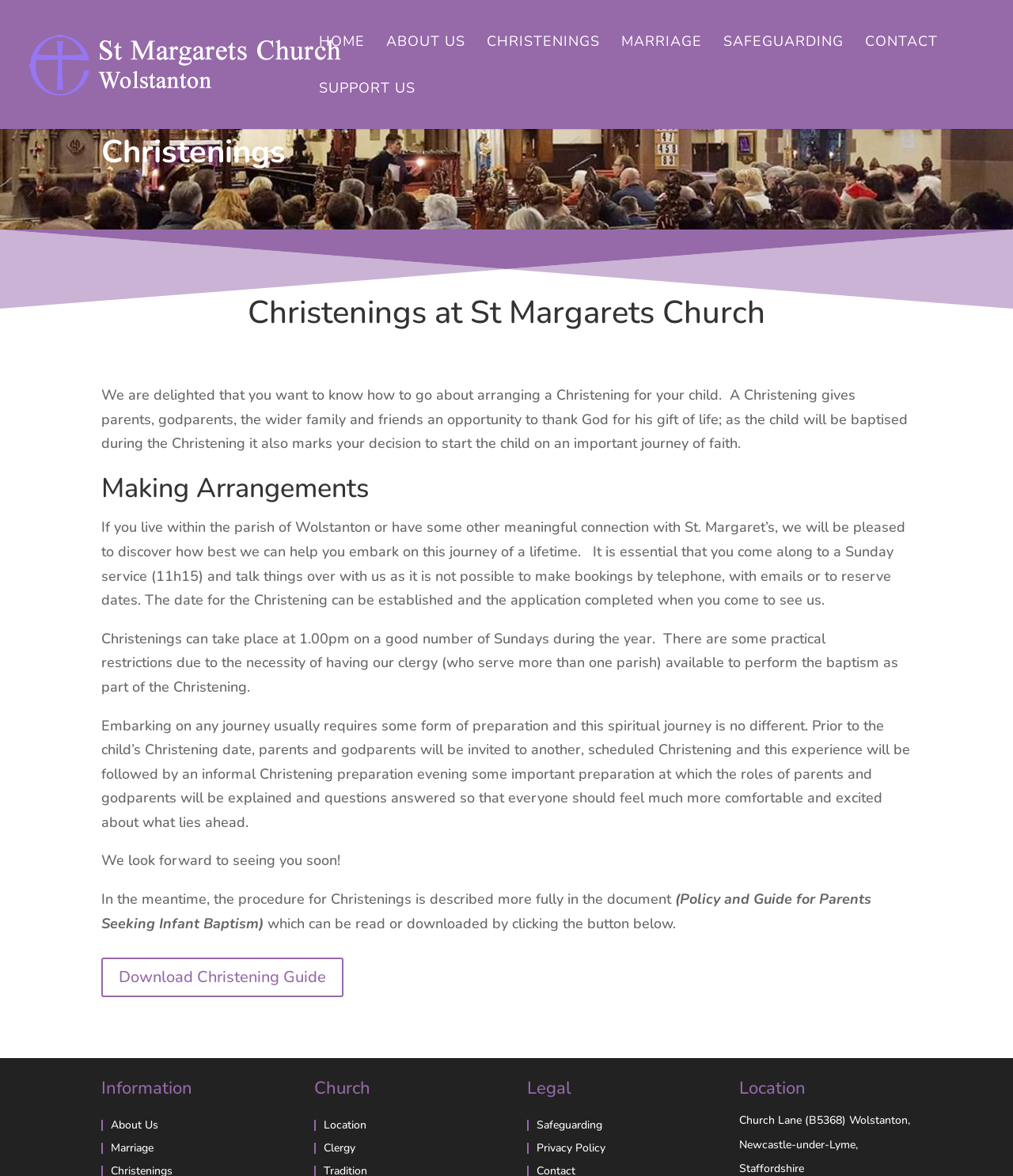Kindly provide the bounding box coordinates of the section you need to click on to fulfill the given instruction: "Click the CHRISTENINGS link".

[0.48, 0.03, 0.592, 0.07]